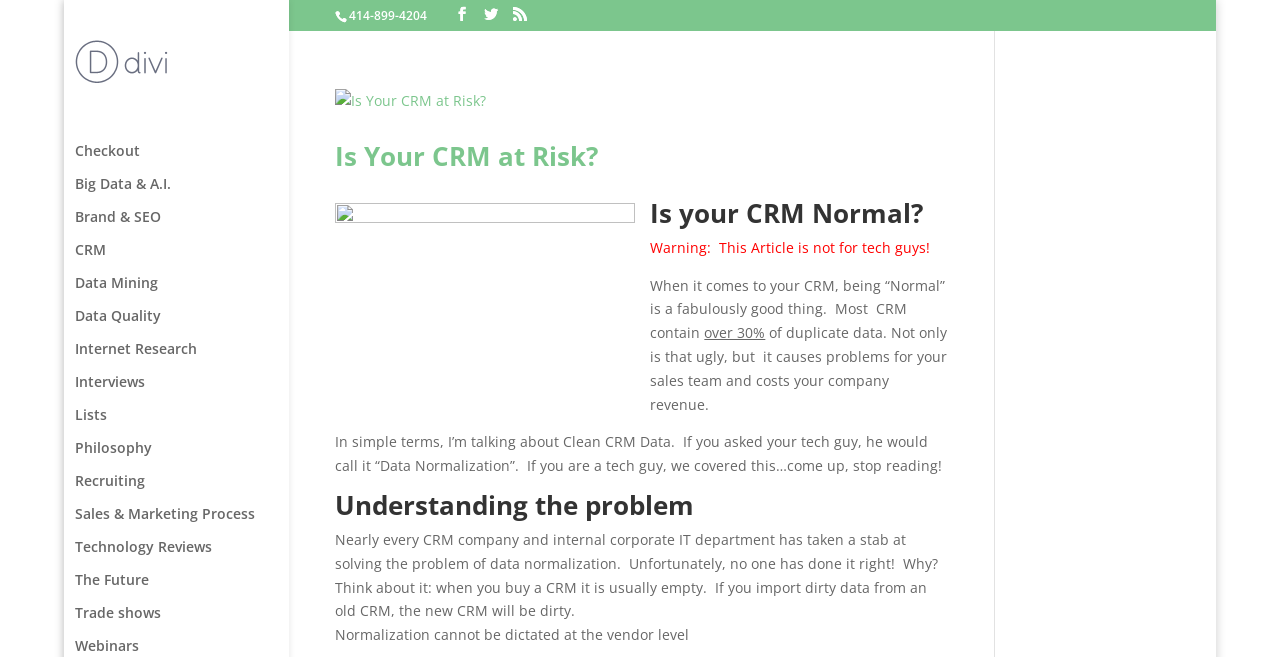Locate the bounding box for the described UI element: "Is Your CRM at Risk?". Ensure the coordinates are four float numbers between 0 and 1, formatted as [left, top, right, bottom].

[0.262, 0.21, 0.467, 0.265]